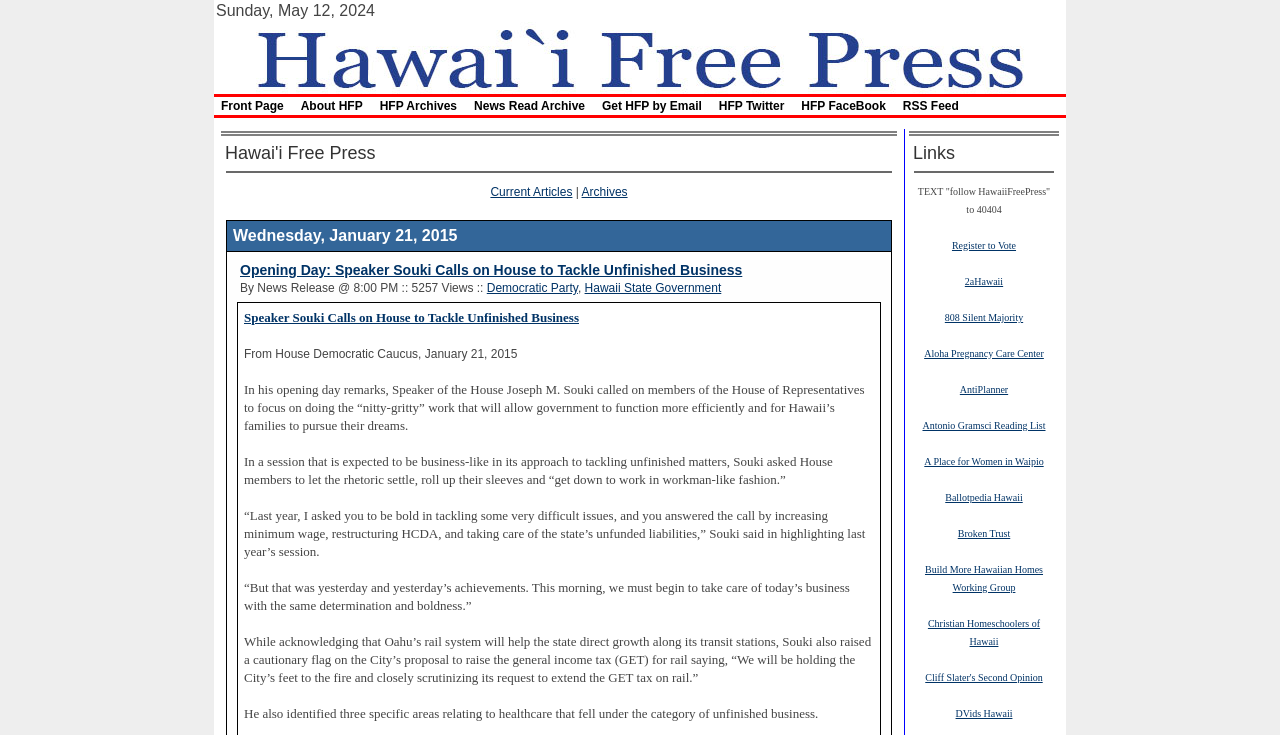Find the bounding box coordinates for the area you need to click to carry out the instruction: "Register to Vote". The coordinates should be four float numbers between 0 and 1, indicated as [left, top, right, bottom].

[0.744, 0.324, 0.794, 0.343]